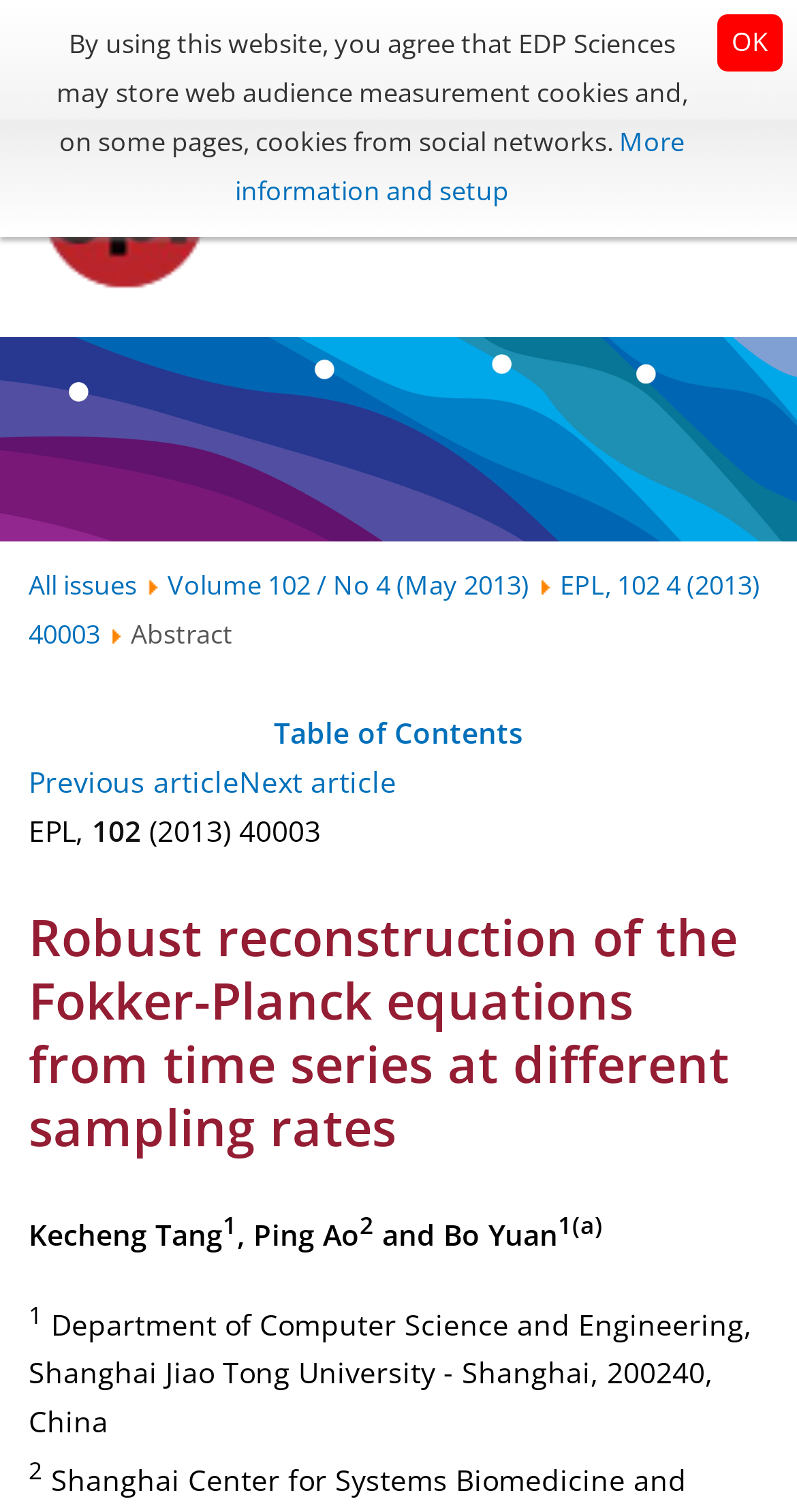Provide the bounding box coordinates of the area you need to click to execute the following instruction: "Go to EPL homepage".

[0.036, 0.078, 0.389, 0.2]